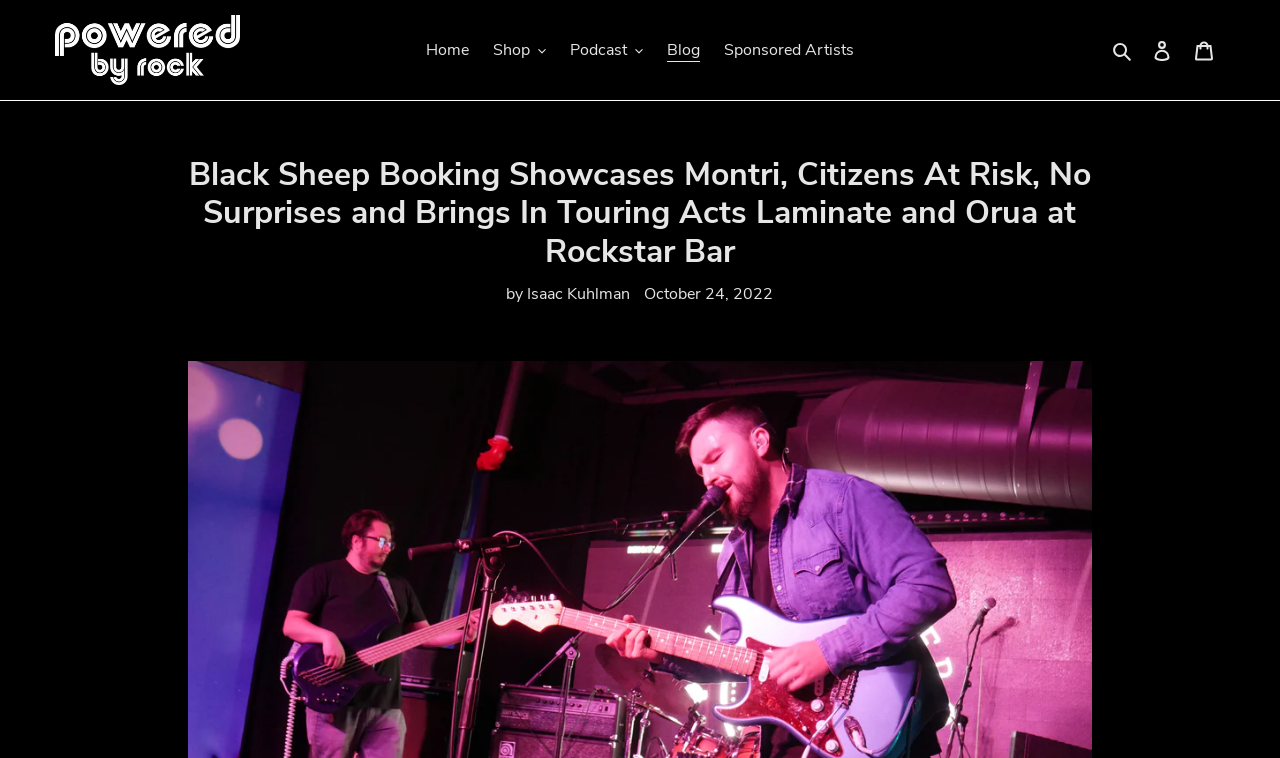Determine the bounding box of the UI element mentioned here: "Cart 0 items". The coordinates must be in the format [left, top, right, bottom] with values ranging from 0 to 1.

[0.924, 0.037, 0.957, 0.095]